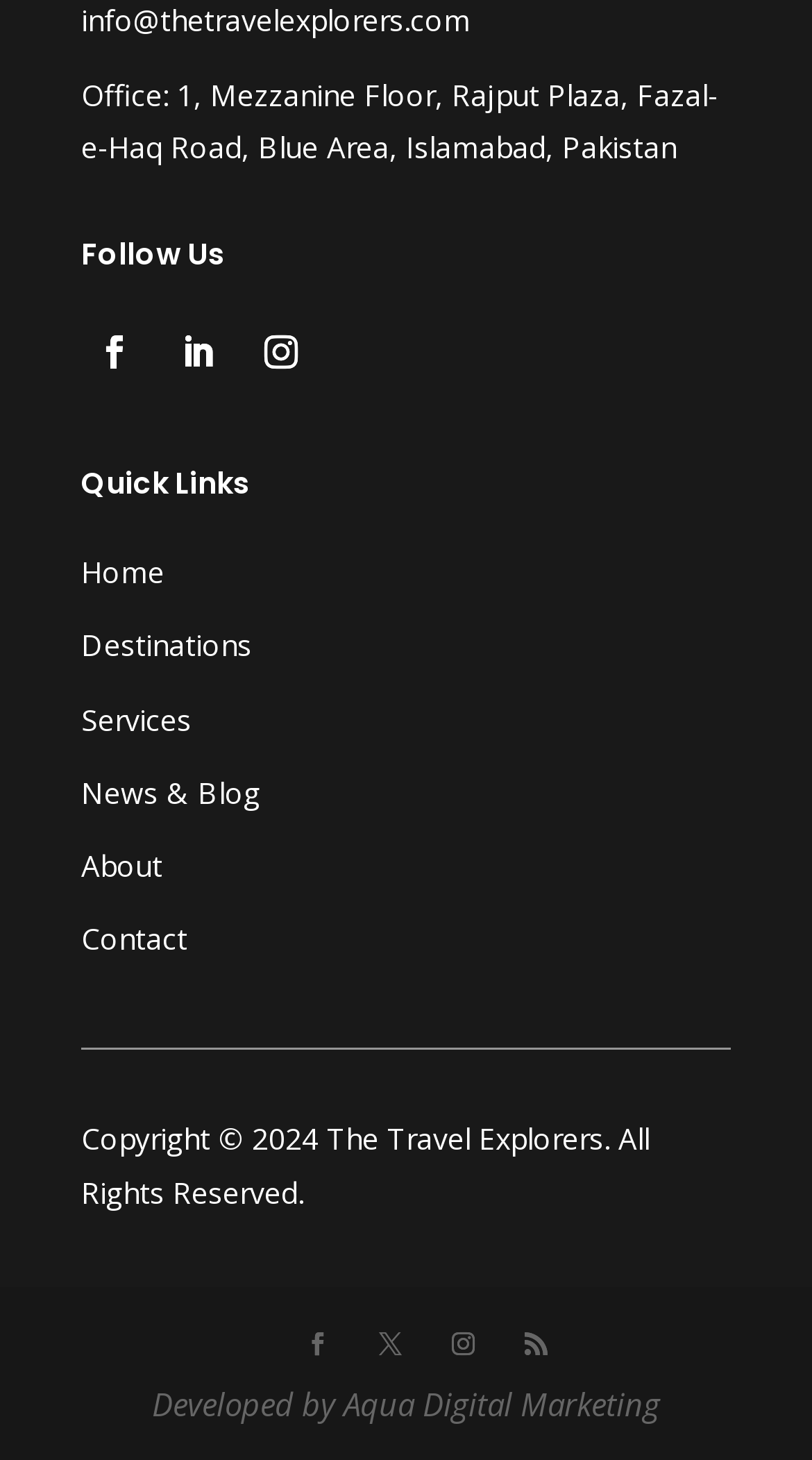Locate the bounding box coordinates of the area where you should click to accomplish the instruction: "Send an email to the company".

[0.1, 0.001, 0.579, 0.028]